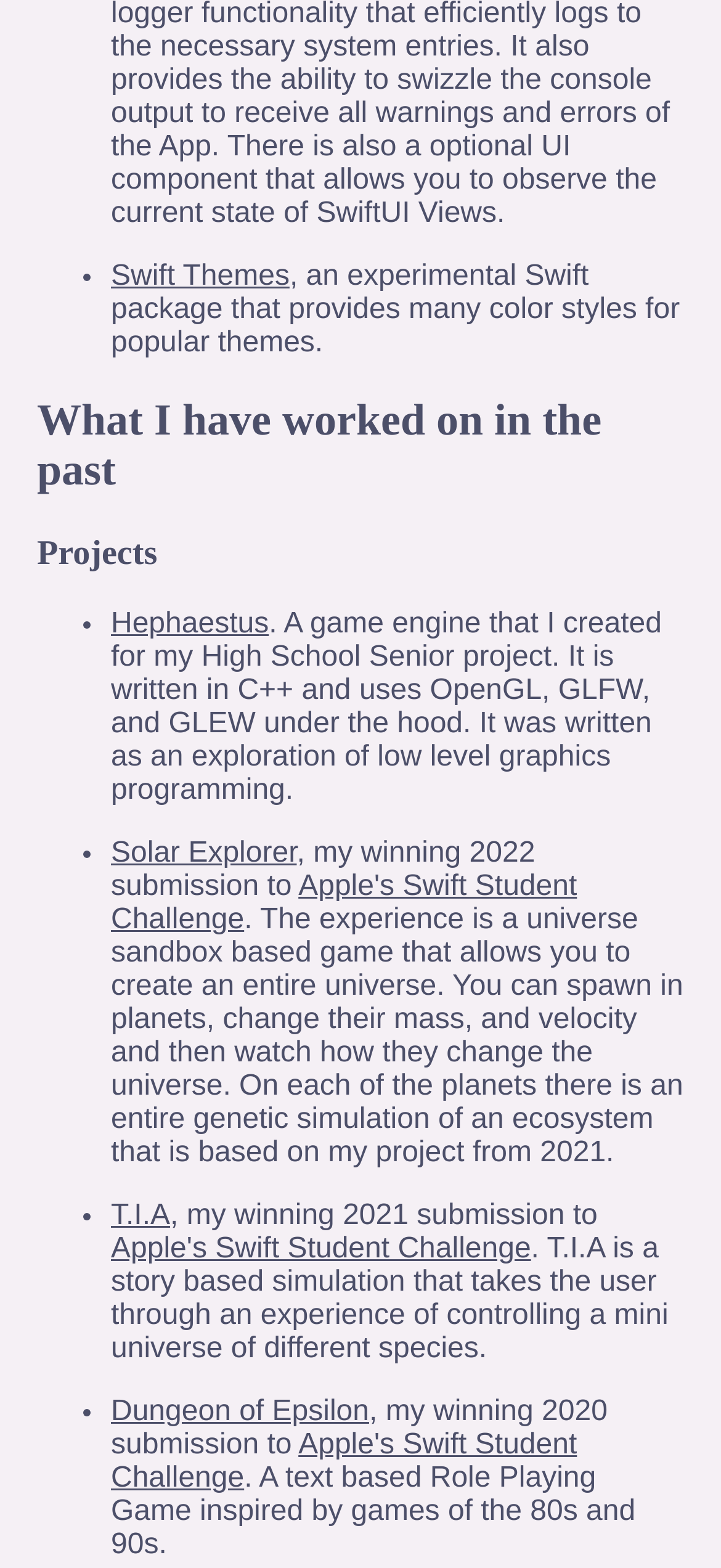Use a single word or phrase to answer the question: 
What is the theme of the game Dungeon of Epsilon?

Text-based Role Playing Game